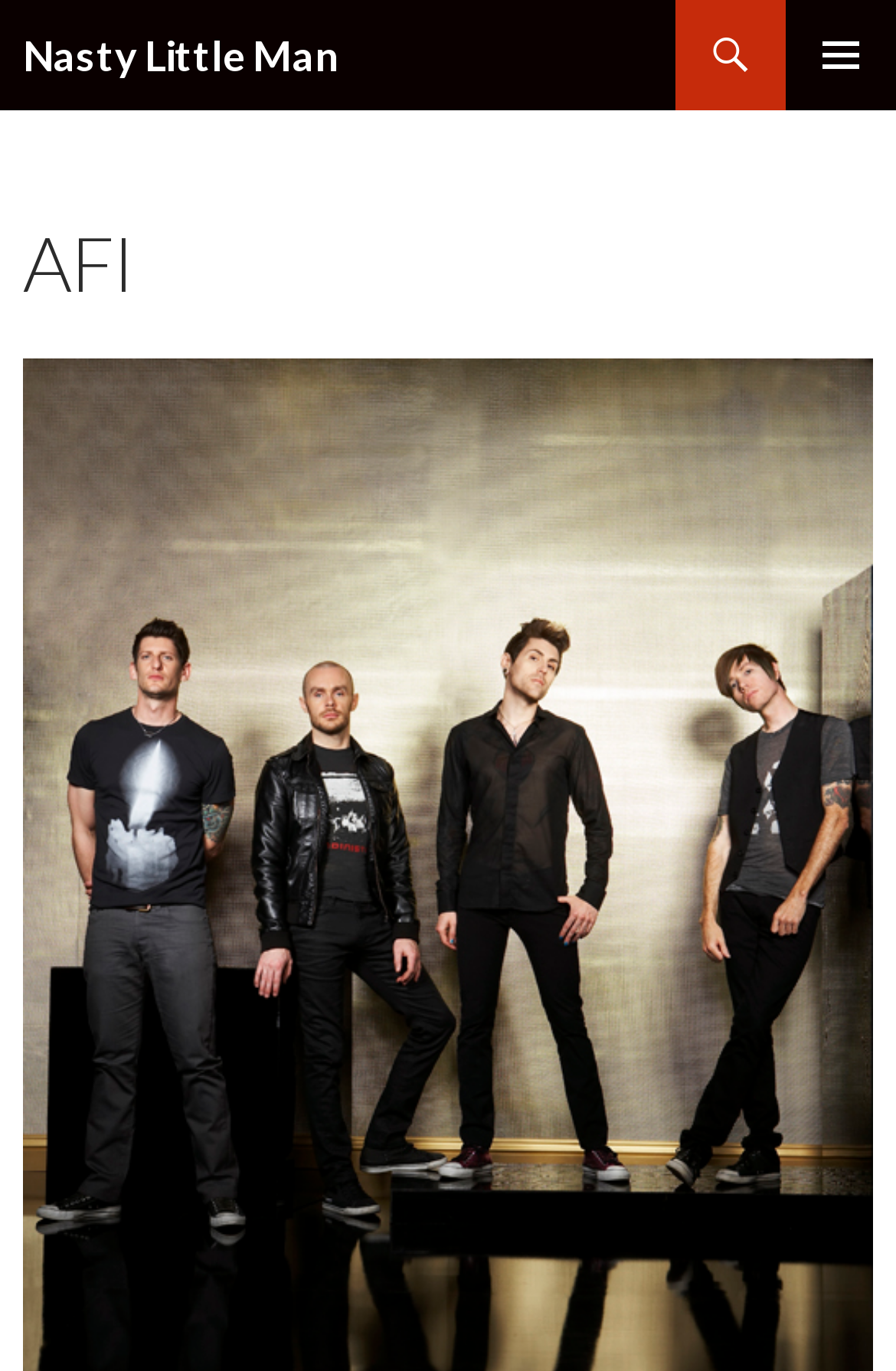What is the purpose of the 'SKIP TO CONTENT' link?
Refer to the image and provide a one-word or short phrase answer.

To skip to content